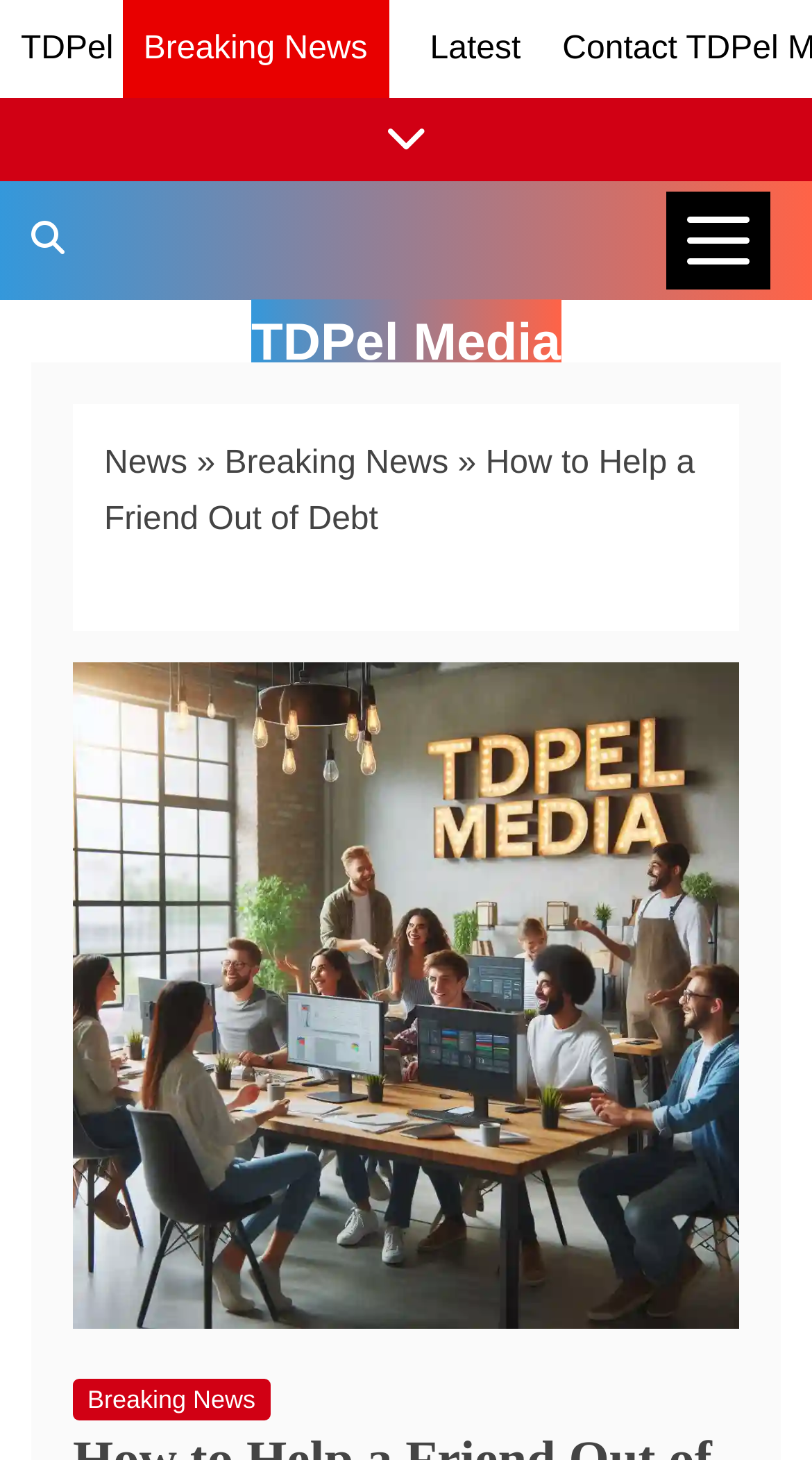Calculate the bounding box coordinates of the UI element given the description: "aria-label="Search TDPel Media"".

[0.0, 0.124, 0.118, 0.206]